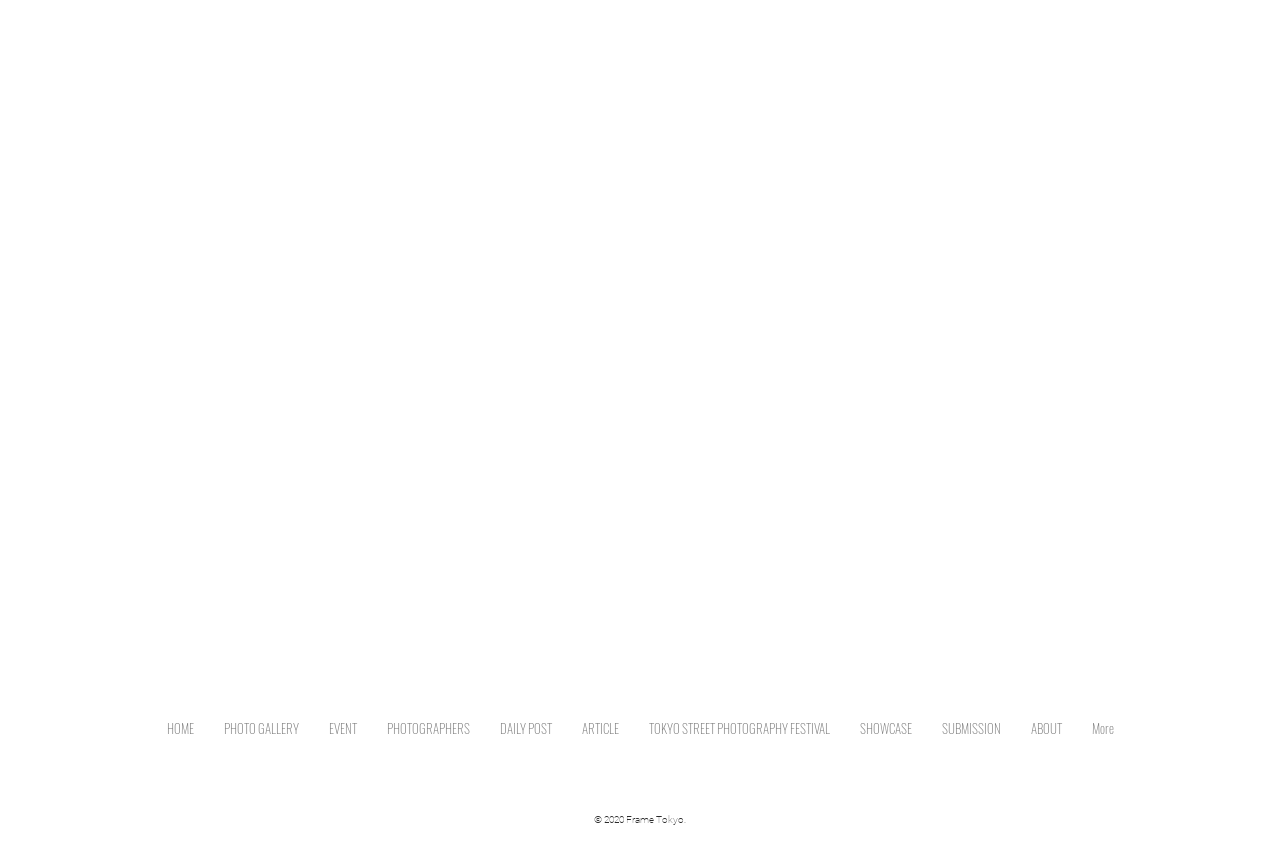Determine the bounding box coordinates of the clickable element to achieve the following action: 'learn about the festival'. Provide the coordinates as four float values between 0 and 1, formatted as [left, top, right, bottom].

[0.495, 0.84, 0.66, 0.888]